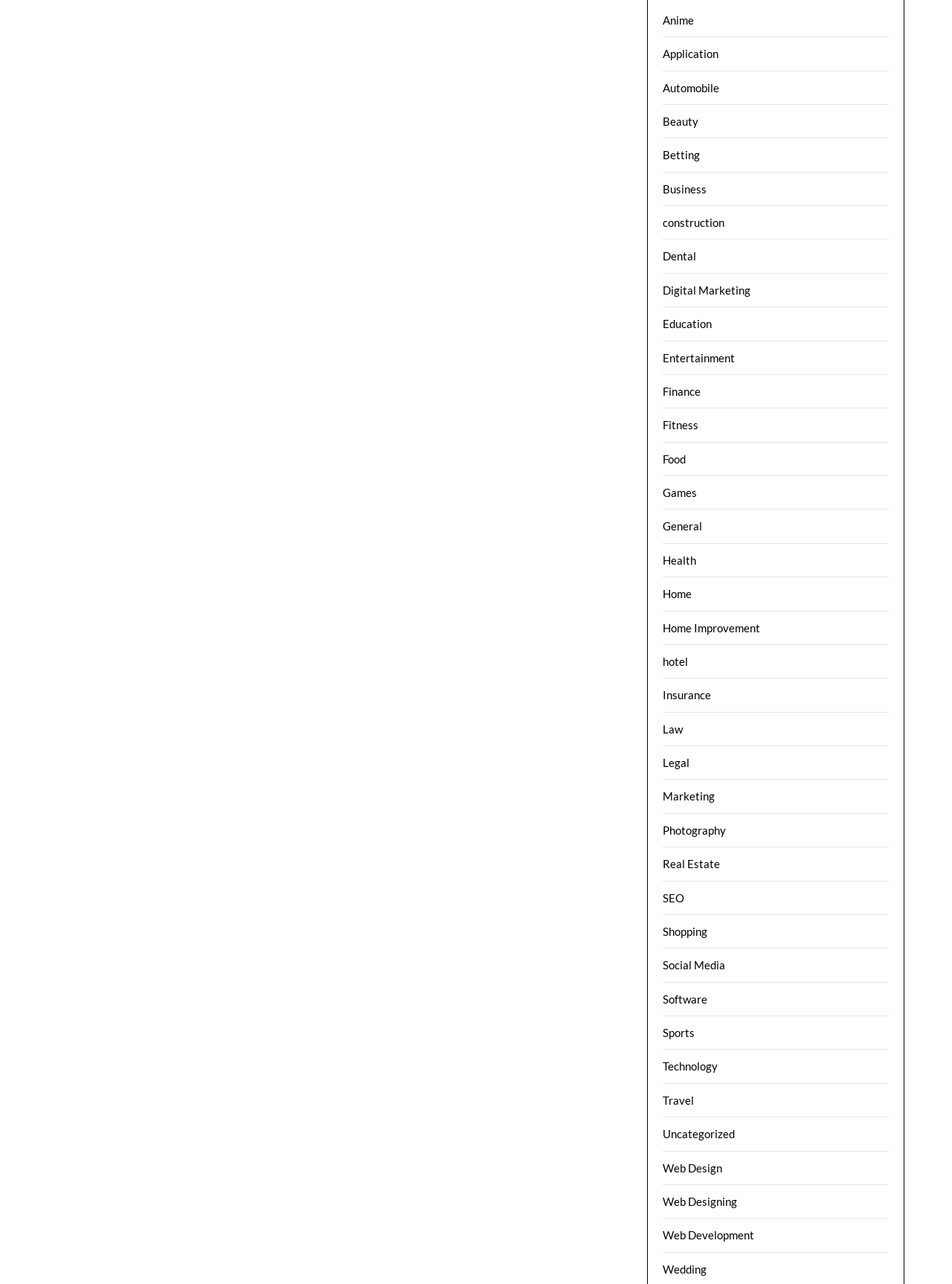Refer to the screenshot and answer the following question in detail:
How many categories are available on this webpage?

I counted the number of links on the webpage, and there are 42 categories listed, ranging from 'Anime' to 'Web Development'.